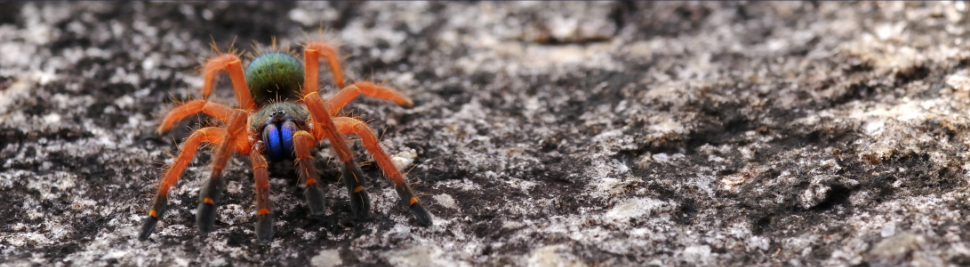Provide a thorough and detailed response to the question by examining the image: 
What is the theme of the image?

The image of the spider aligns with themes of biodiversity and the study of species behavior, possibly linking to insights on ecological modeling, such as species distribution and conservation, as discussed in the accompanying research article.